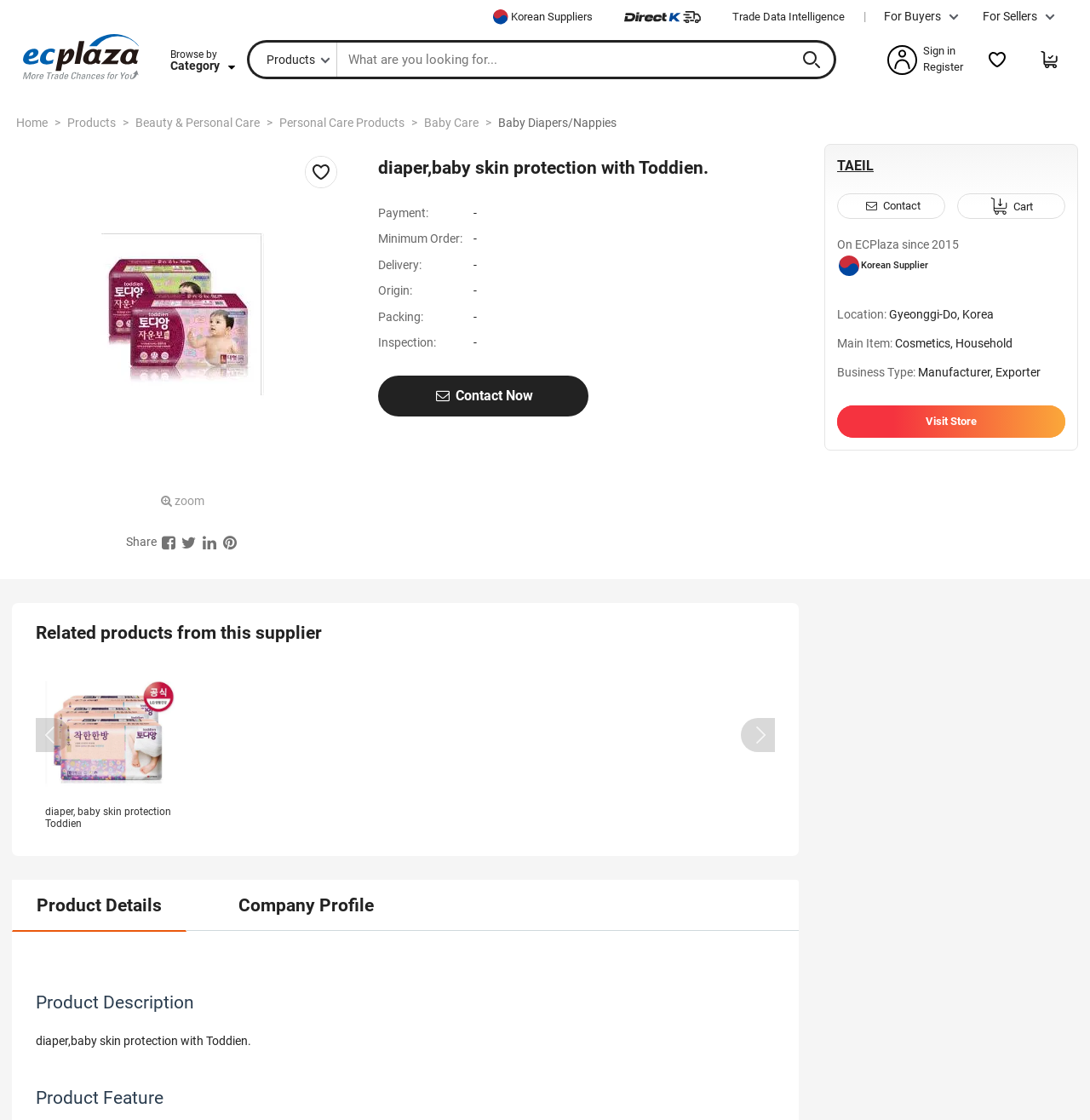Pinpoint the bounding box coordinates of the element to be clicked to execute the instruction: "Add to favorites".

[0.28, 0.139, 0.309, 0.168]